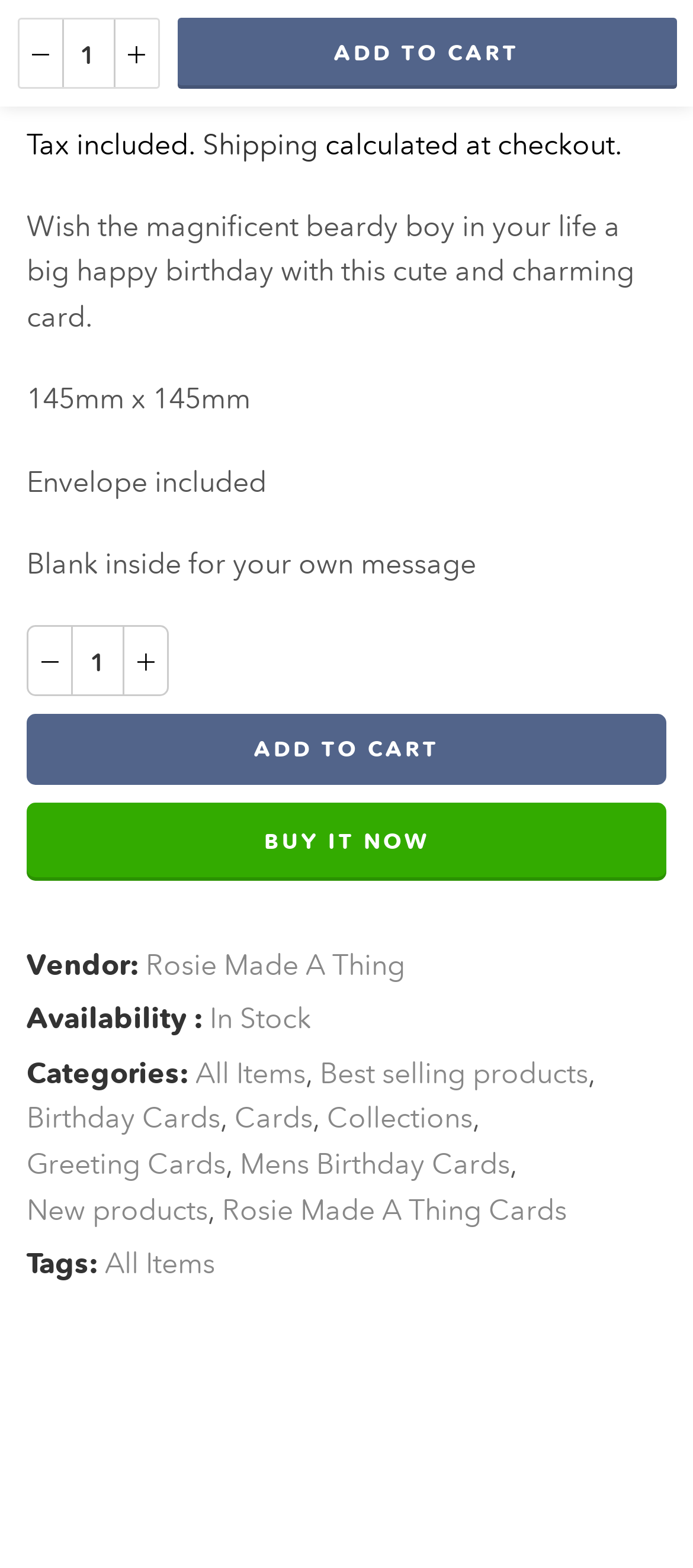Give a concise answer using one word or a phrase to the following question:
What is the price of the birthday card?

€3.99